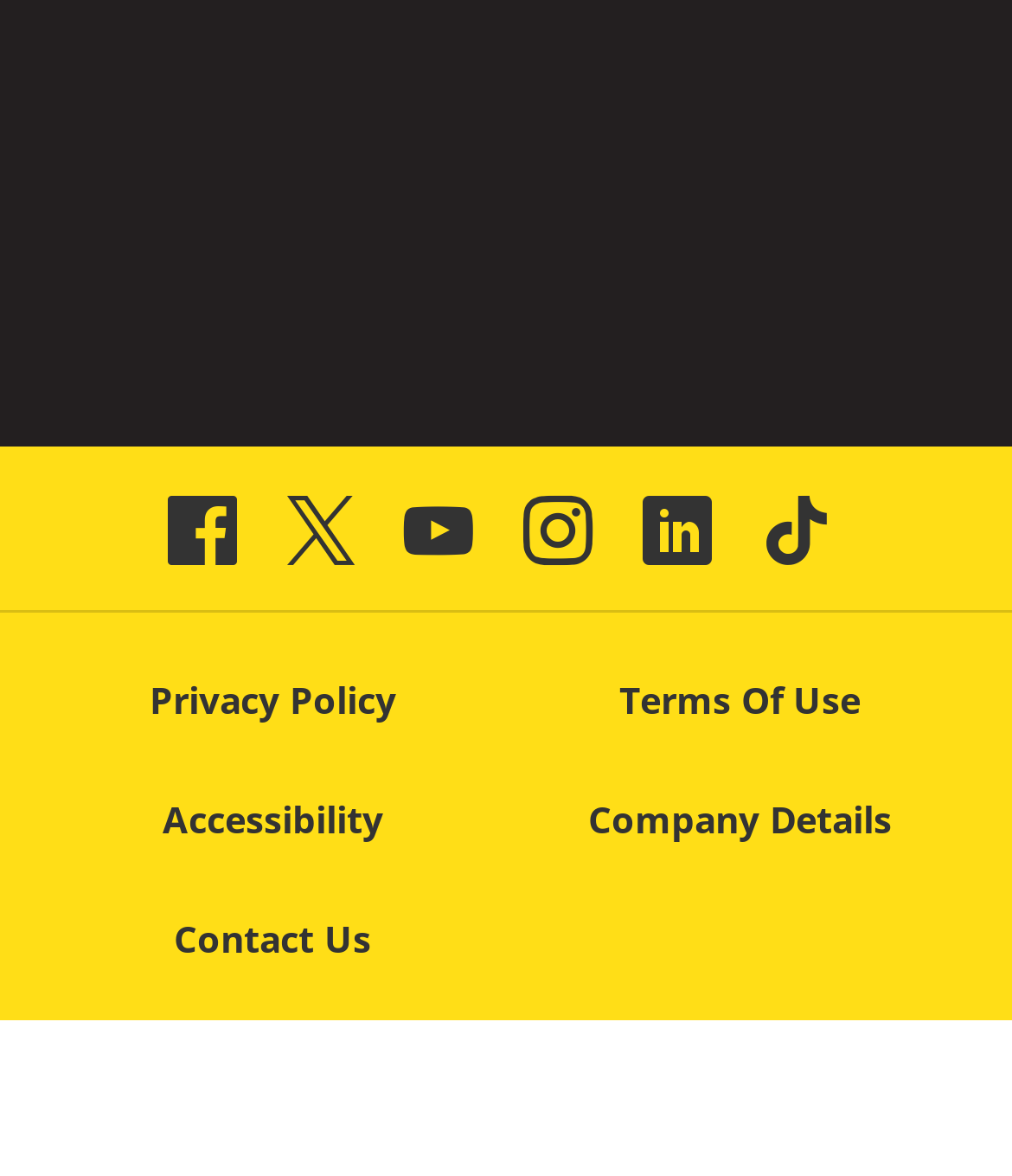Where is the 'Accessibility' link located?
Please ensure your answer to the question is detailed and covers all necessary aspects.

I found the 'Accessibility' link in the footer navigation section, which is located at the bottom of the page with a bounding box coordinate of [0.158, 0.673, 0.381, 0.719].